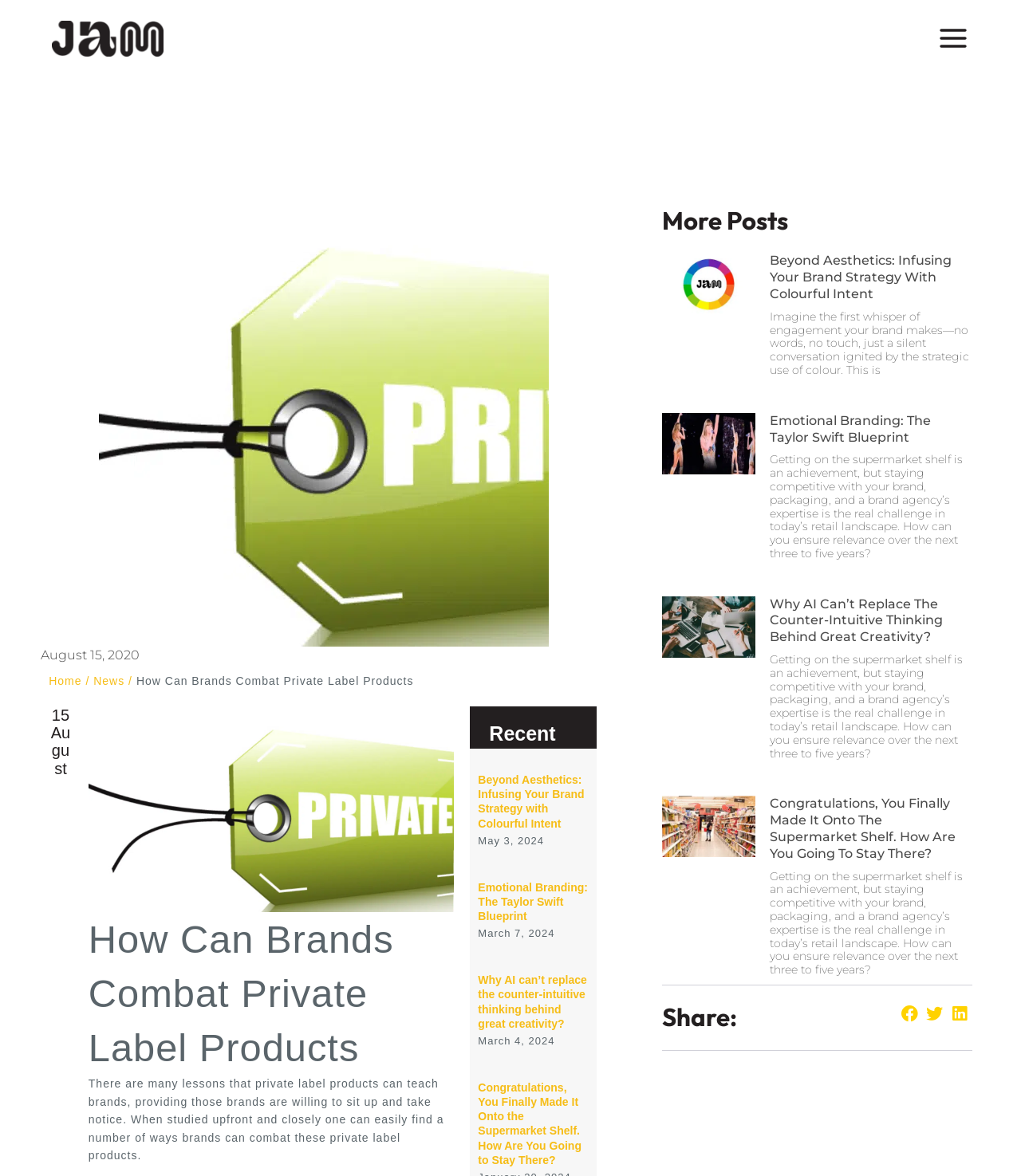Can you show the bounding box coordinates of the region to click on to complete the task described in the instruction: "browse archives from May 2024"?

None